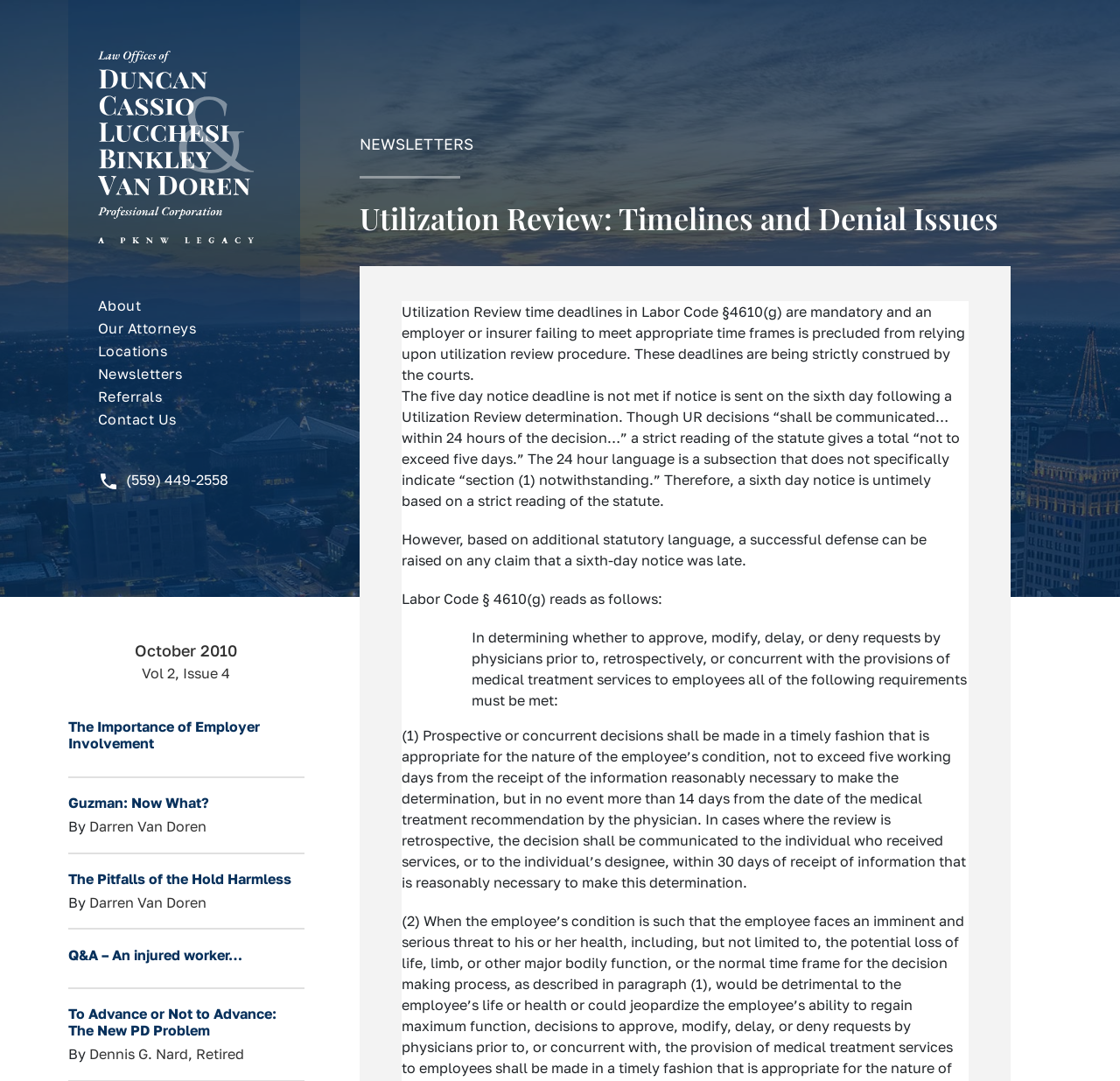Please find and report the bounding box coordinates of the element to click in order to perform the following action: "Read the article 'To Advance or Not to Advance: The New PD Problem'". The coordinates should be expressed as four float numbers between 0 and 1, in the format [left, top, right, bottom].

[0.061, 0.93, 0.246, 0.961]